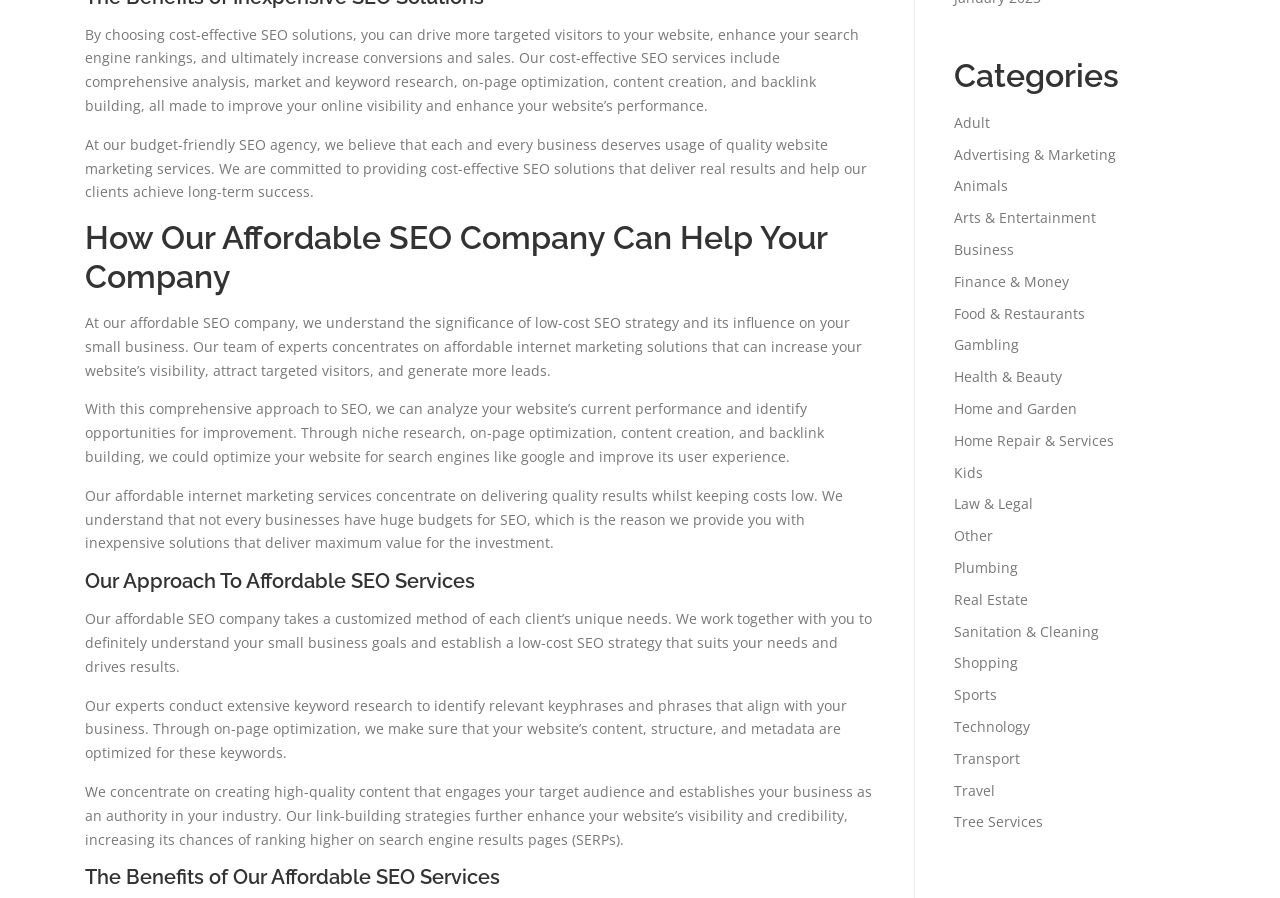What is the purpose of the company's keyword research?
Answer the question with just one word or phrase using the image.

Identify relevant keyphrases